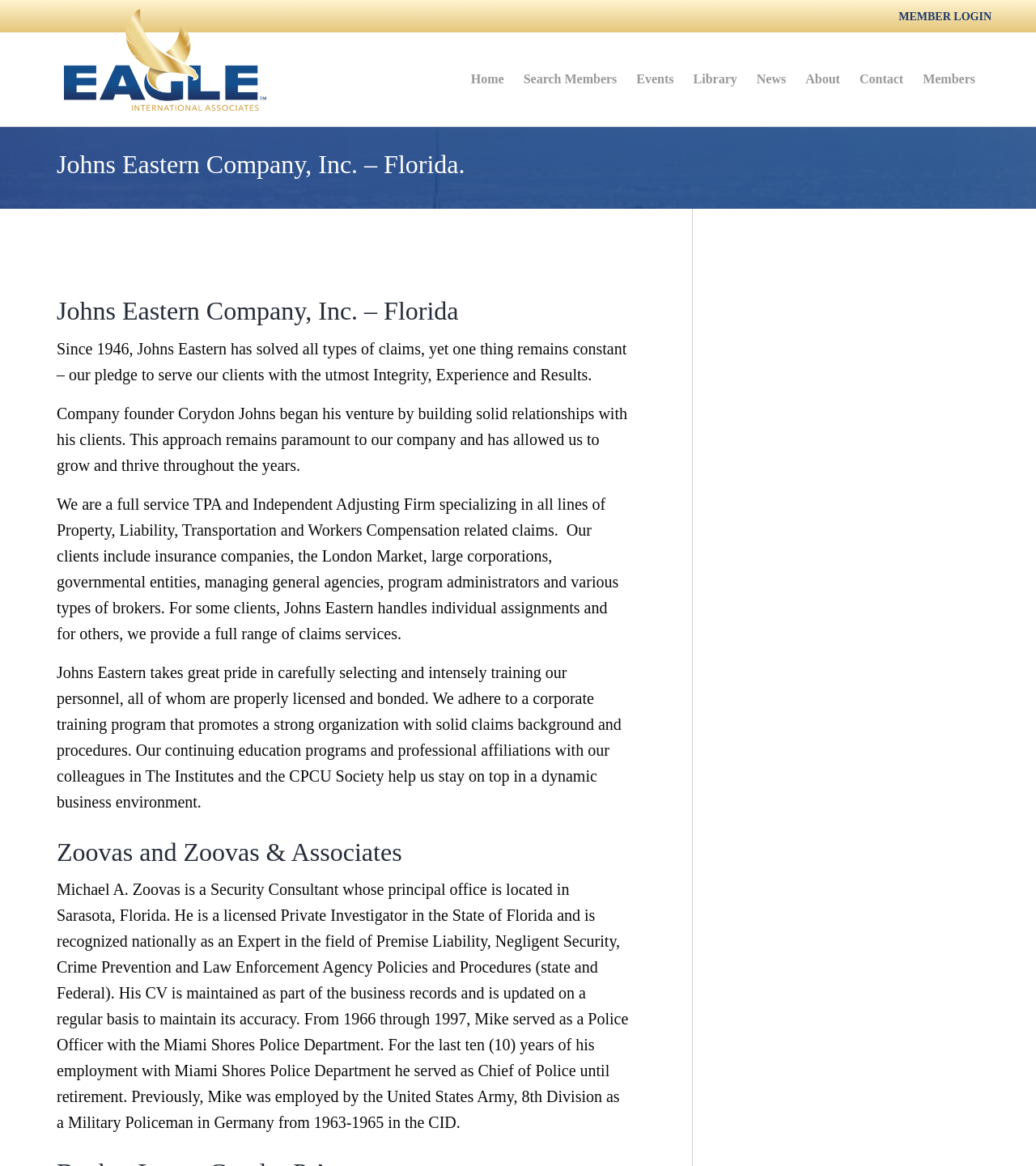Use a single word or phrase to answer the following:
What is the name of the company described in the first article?

Johns Eastern Company, Inc.